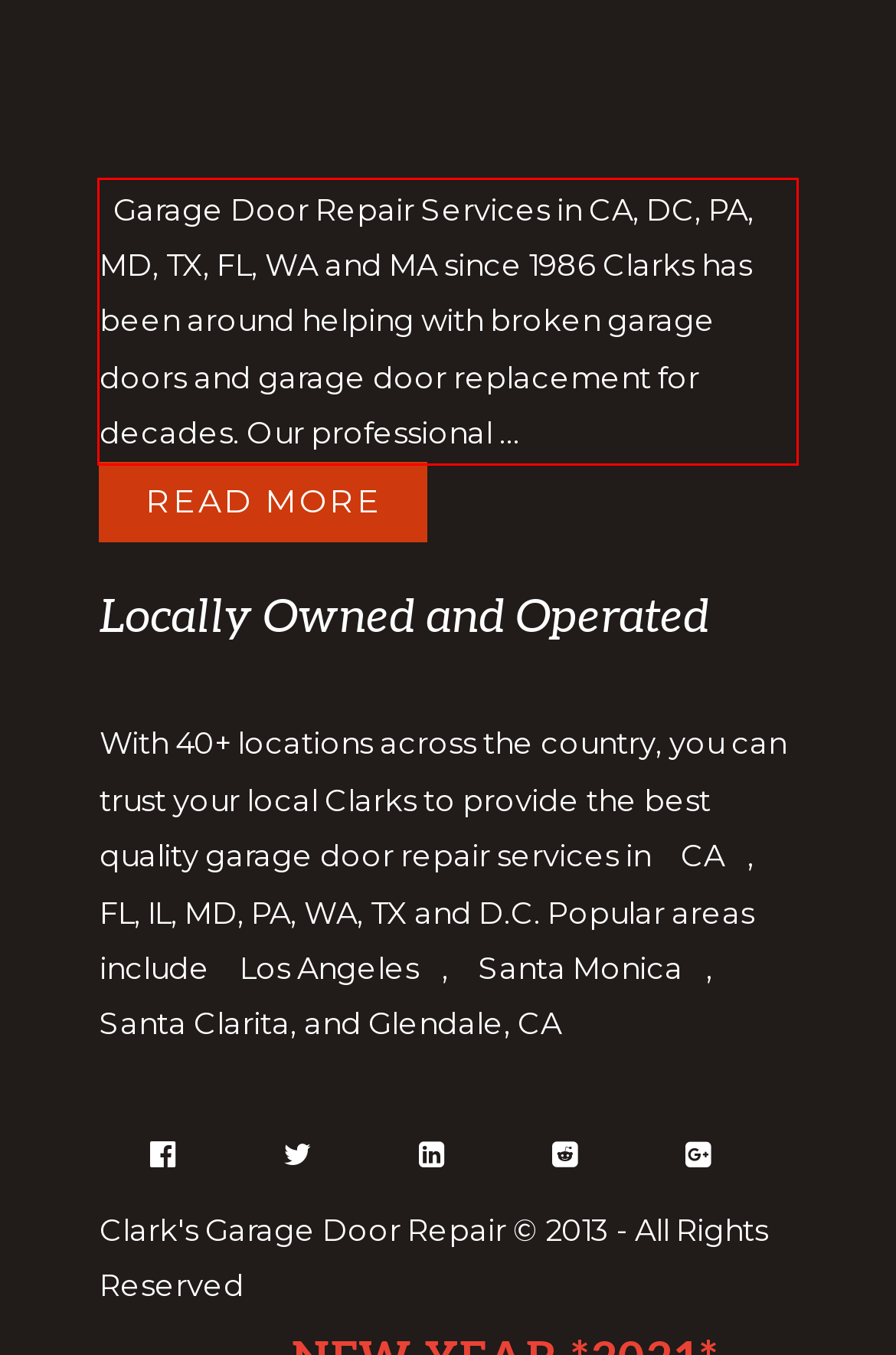You are provided with a screenshot of a webpage containing a red bounding box. Please extract the text enclosed by this red bounding box.

Garage Door Repair Services in CA, DC, PA, MD, TX, FL, WA and MA since 1986 Clarks has been around helping with broken garage doors and garage door replacement for decades. Our professional …